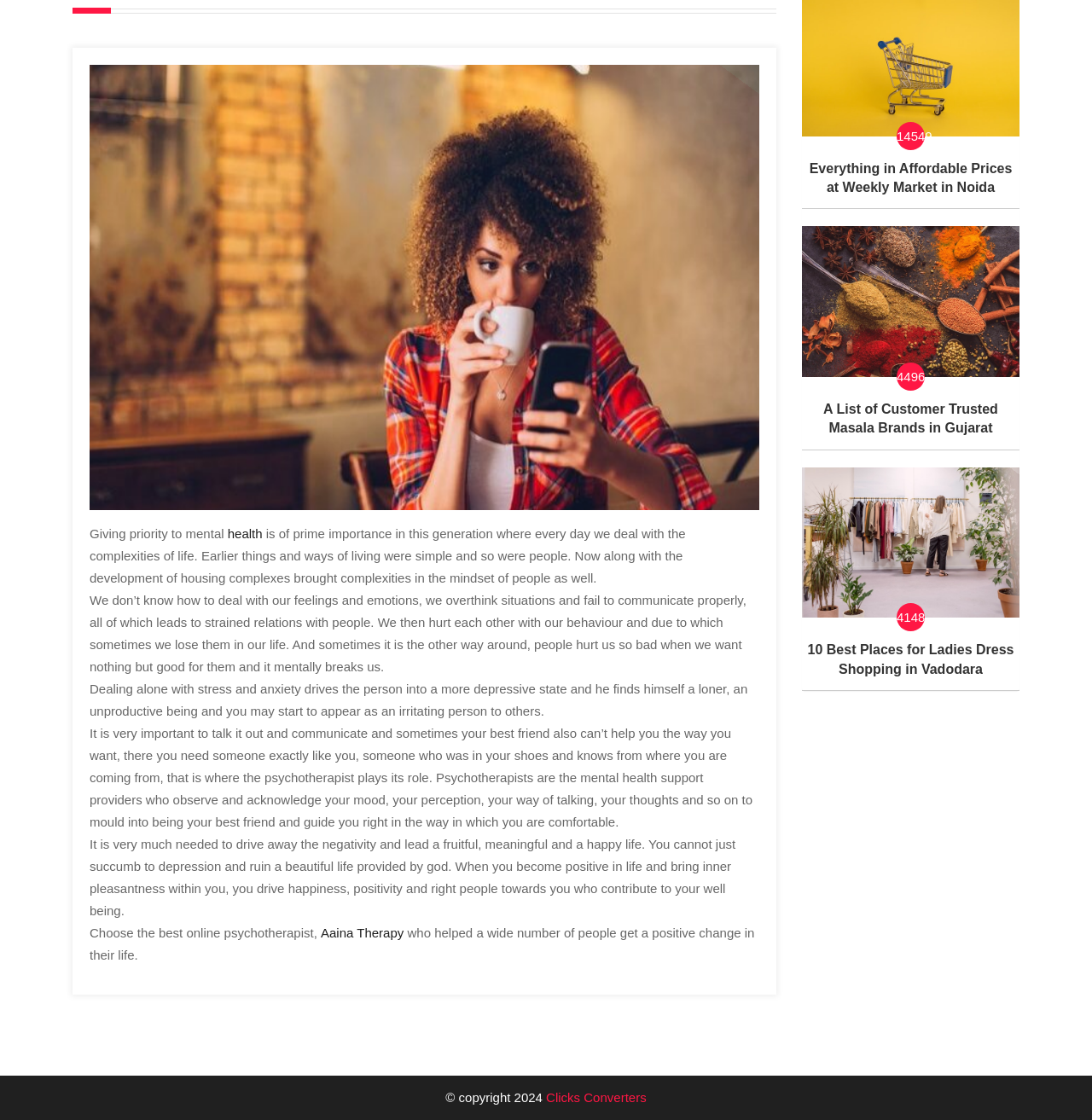Provide the bounding box coordinates of the HTML element this sentence describes: "Clicks Converters". The bounding box coordinates consist of four float numbers between 0 and 1, i.e., [left, top, right, bottom].

[0.497, 0.973, 0.592, 0.986]